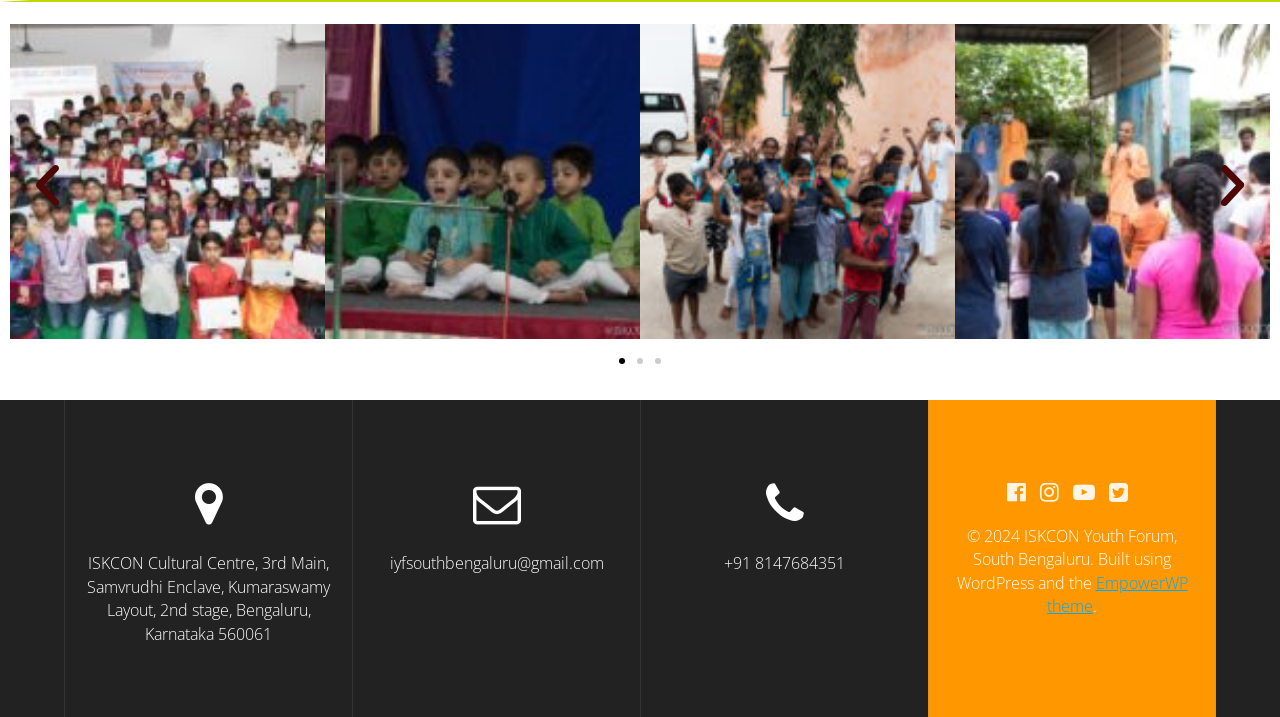What is the phone number provided on the webpage?
Based on the image, give a one-word or short phrase answer.

+91 8147684351